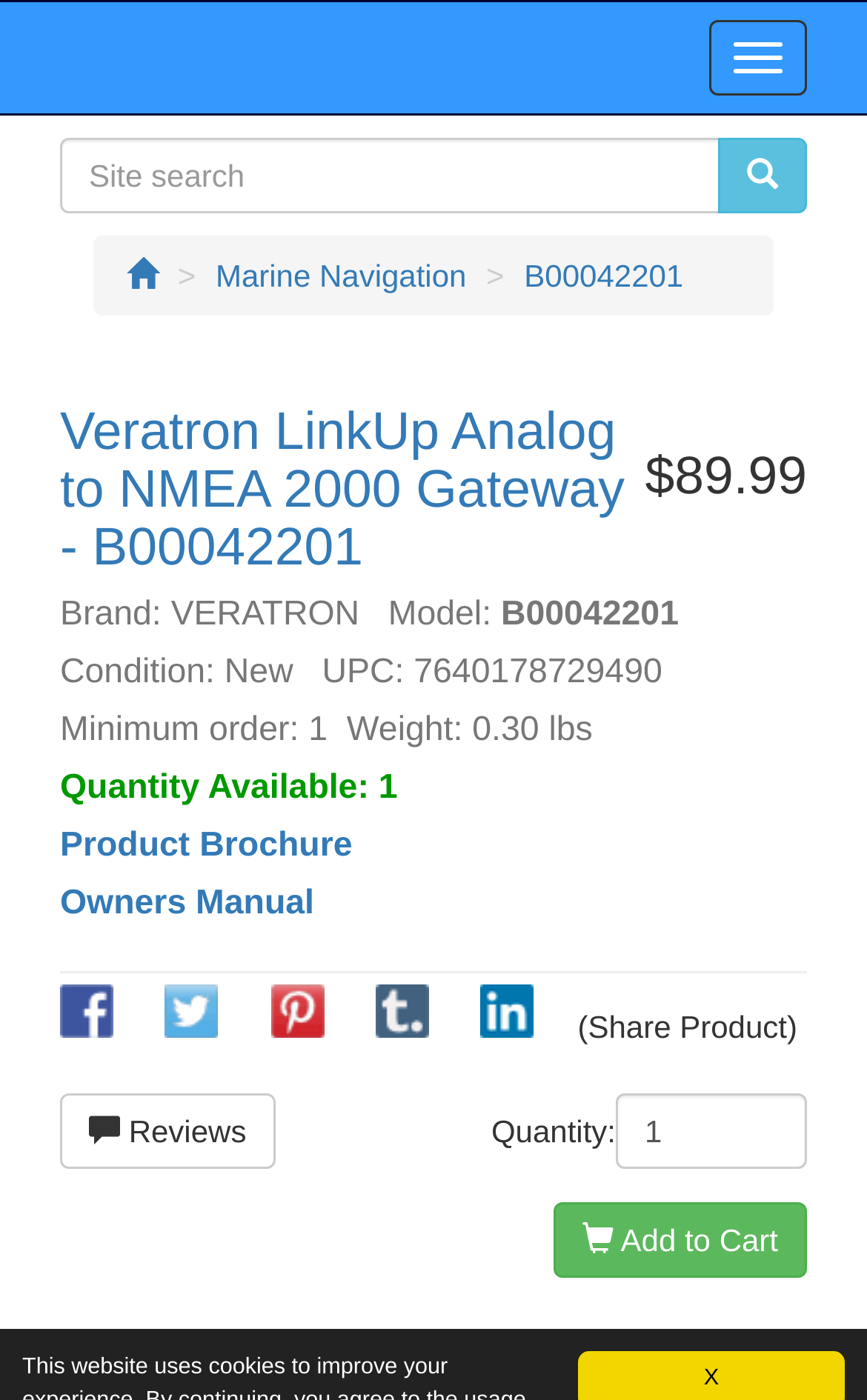Find the bounding box coordinates for the HTML element described as: "Marine Navigation". The coordinates should consist of four float values between 0 and 1, i.e., [left, top, right, bottom].

[0.249, 0.184, 0.538, 0.21]